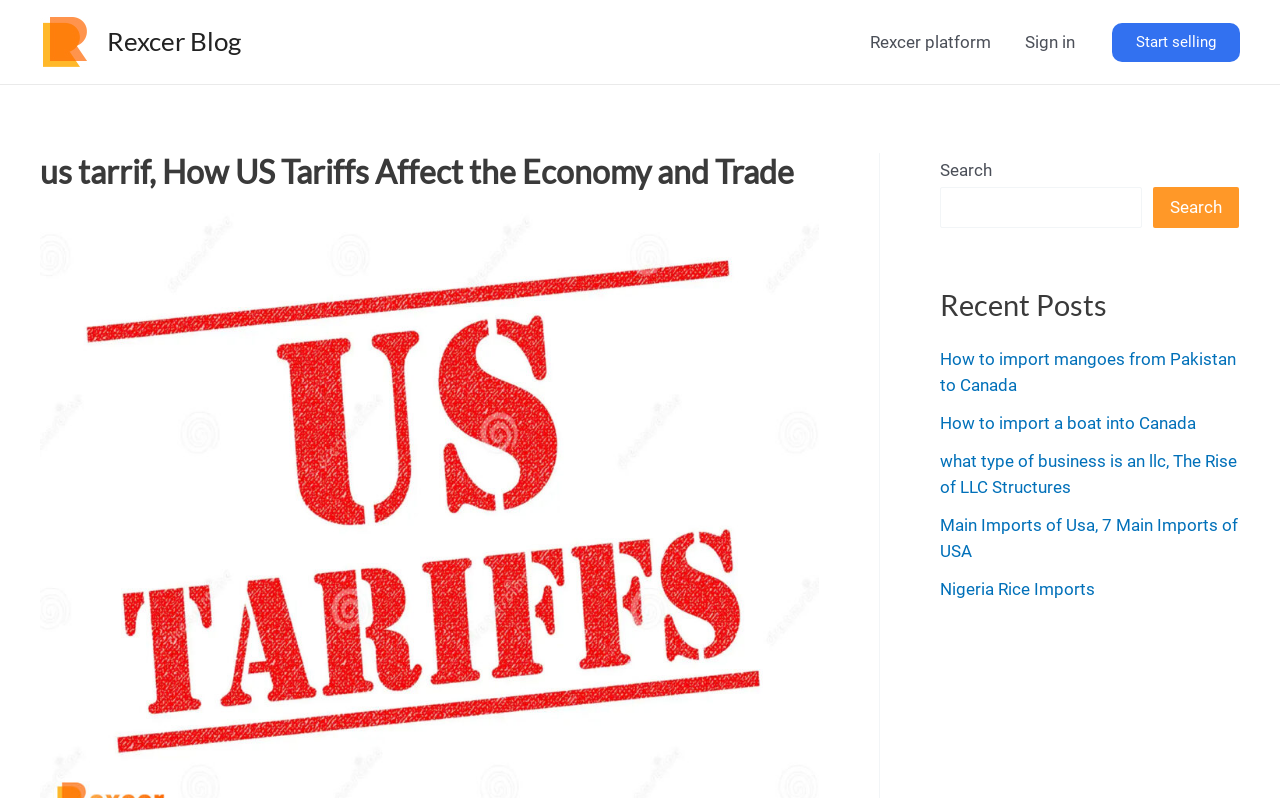How many navigation links are there?
Please provide a detailed and thorough answer to the question.

I counted the number of links under the 'Site Navigation' section, which are 'Rexcer platform' and 'Sign in', so there are 2 navigation links.